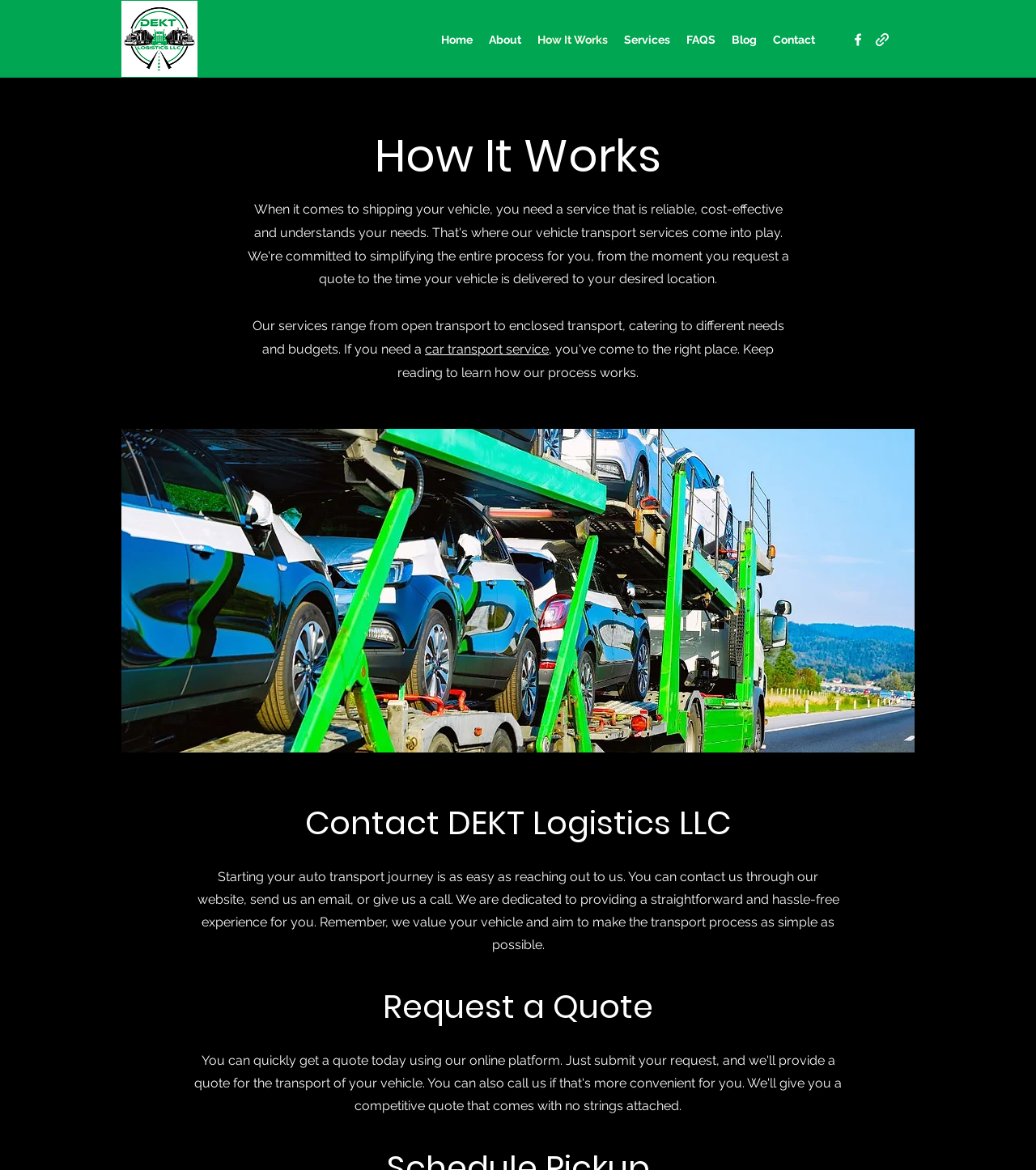What type of transport services are offered?
Look at the screenshot and respond with one word or a short phrase.

Open and enclosed